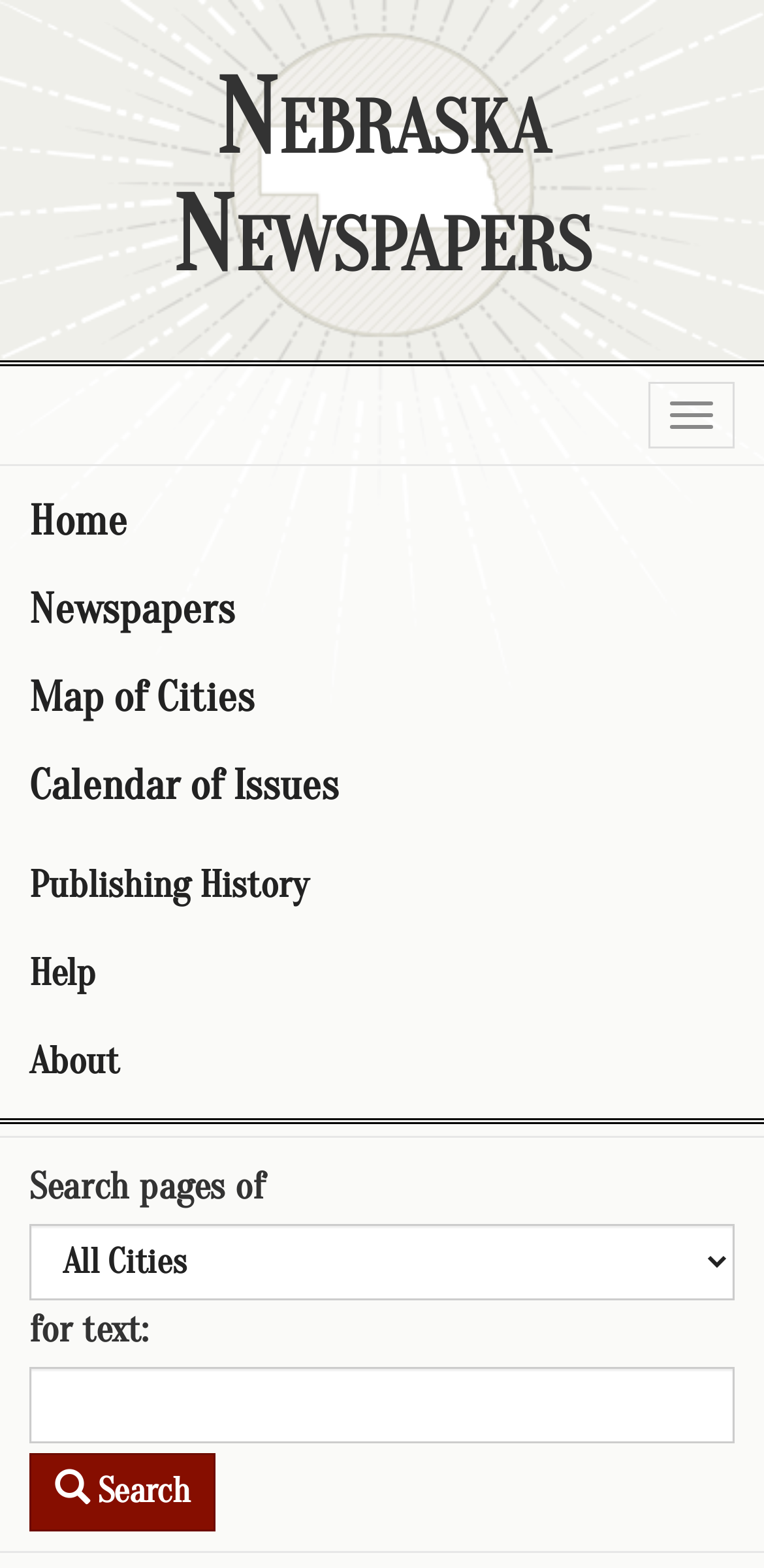Find the bounding box coordinates of the element I should click to carry out the following instruction: "Access November 2023".

None